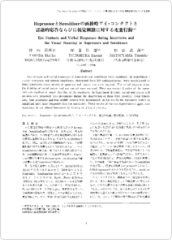Who are the authors of the article?
Respond to the question with a well-detailed and thorough answer.

The authors' names are listed on the document, which includes Mariiko Takeda, Kasumi Tsukigase, and Takehiko Matsuyama. These authors are likely experts in the field of educational psychology and have contributed to the research presented in the article.